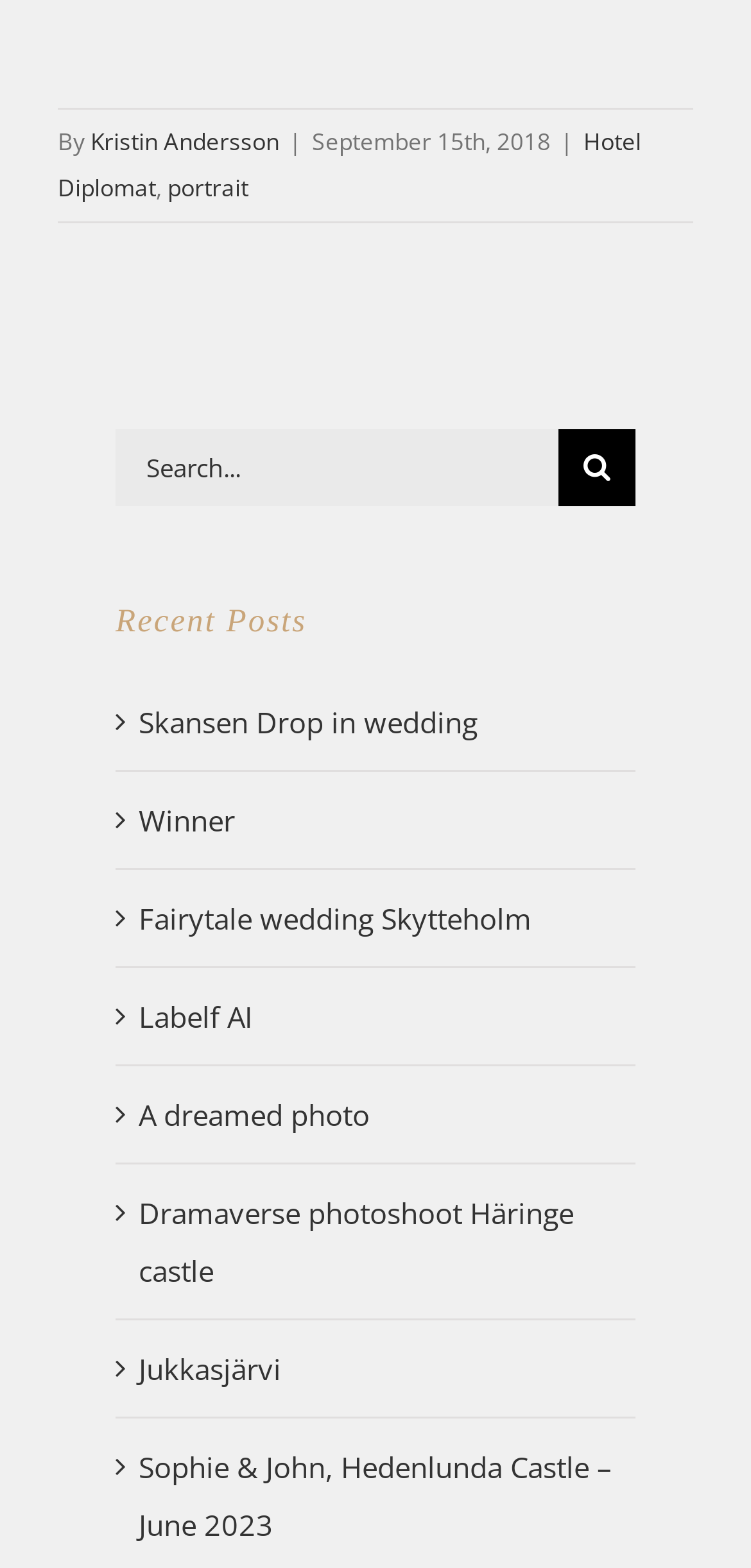Answer with a single word or phrase: 
What is the name of the hotel mentioned?

Hotel Diplomat